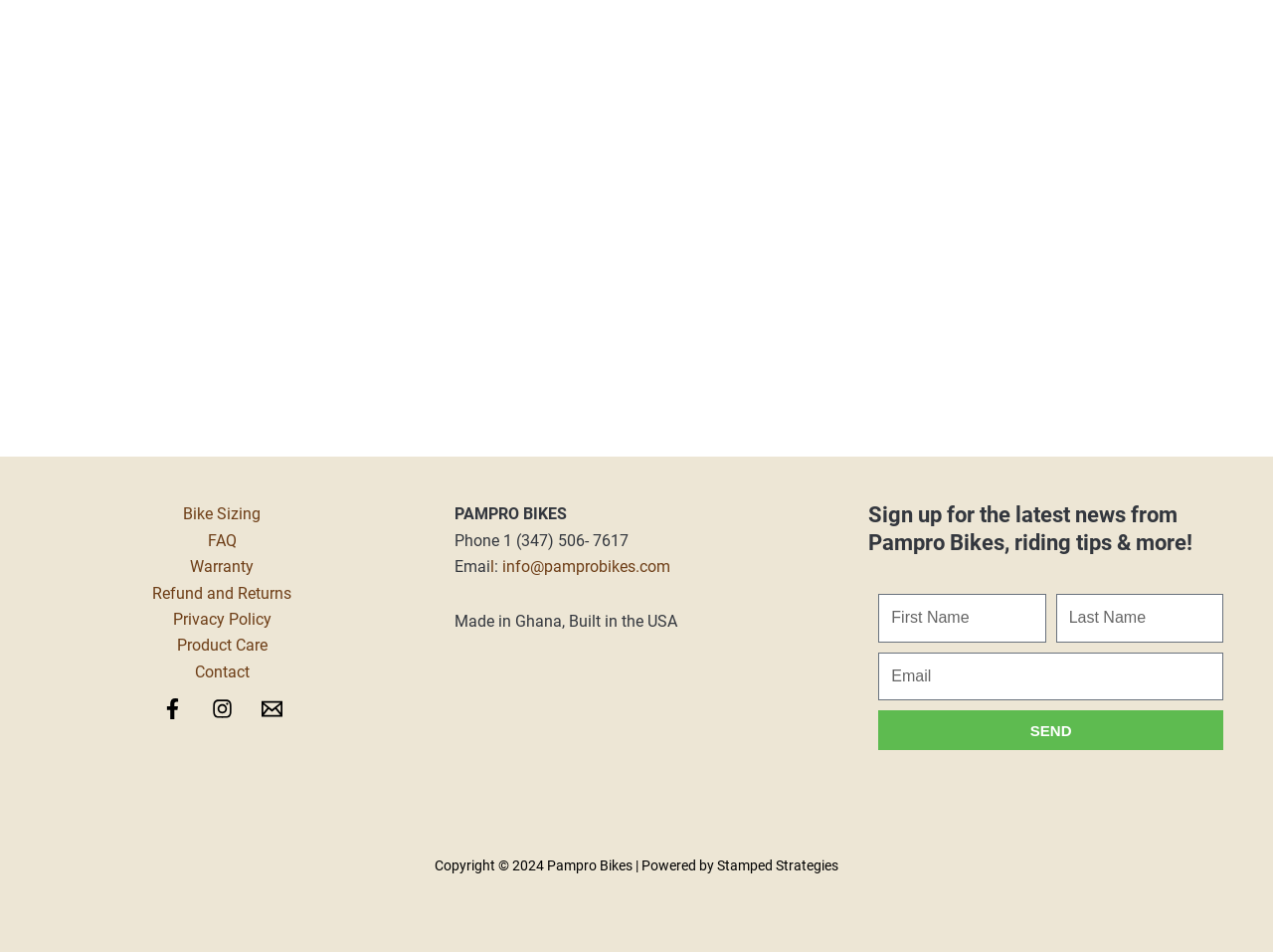Identify the bounding box coordinates of the part that should be clicked to carry out this instruction: "Click on SEND button".

[0.69, 0.746, 0.961, 0.788]